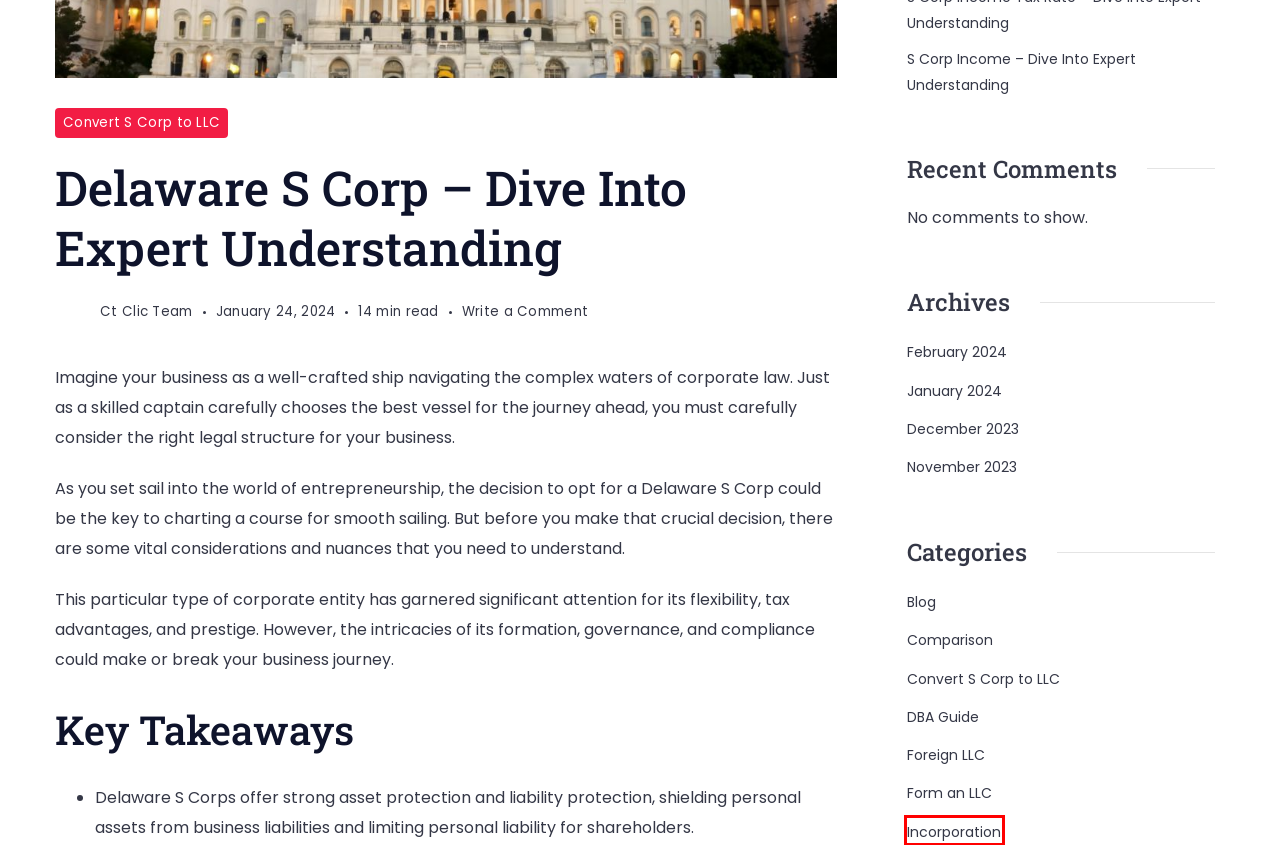You have been given a screenshot of a webpage, where a red bounding box surrounds a UI element. Identify the best matching webpage description for the page that loads after the element in the bounding box is clicked. Options include:
A. Foreign LLC - CT Clic
B. S Corp Income - Dive Into Expert Understanding
C. Comparison - CT Clic
D. Registered Agent - CT Clic
E. DBA Guide - CT Clic
F. Ct Clic Team - CT Clic
G. Blog - CT Clic
H. Incorporation - CT Clic

H